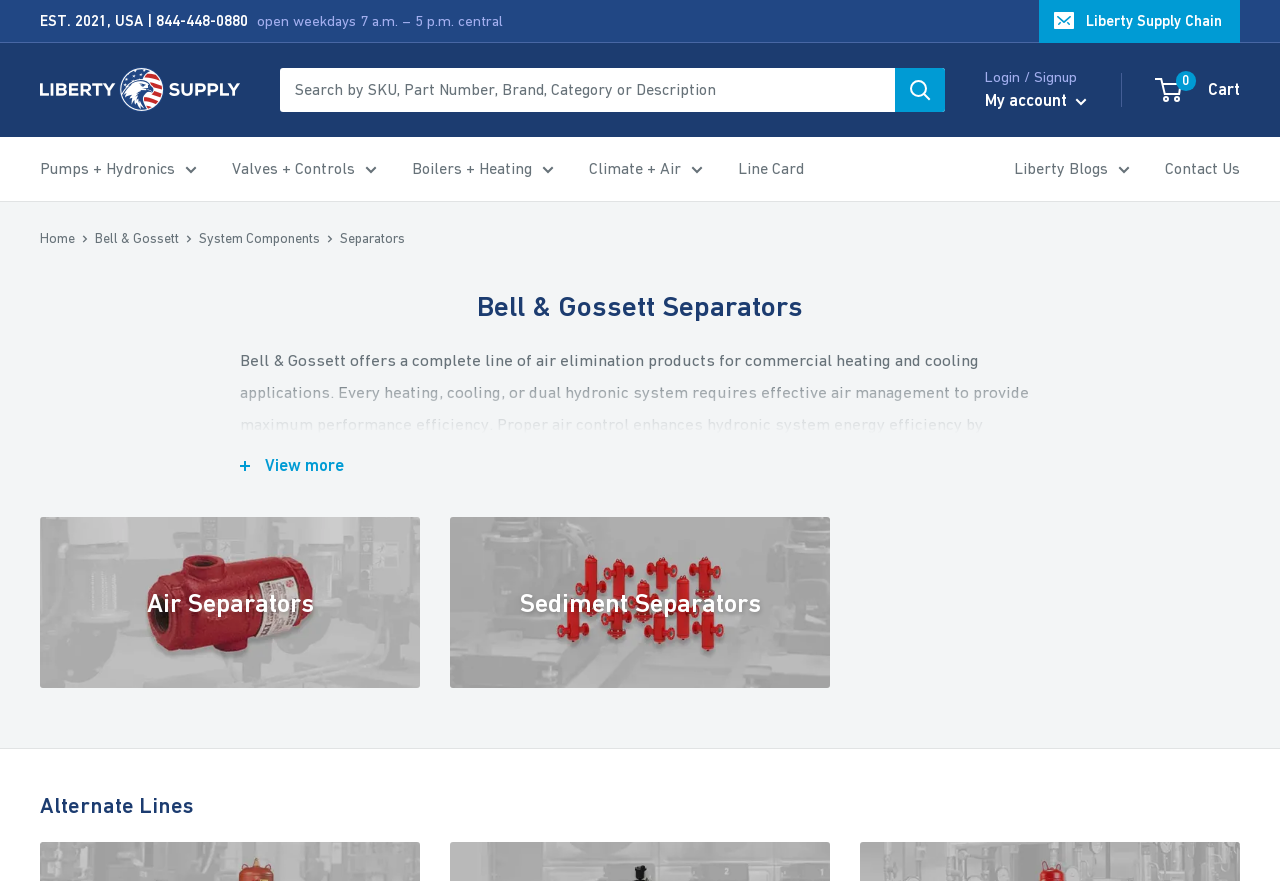Please find the main title text of this webpage.

Bell & Gossett Separators